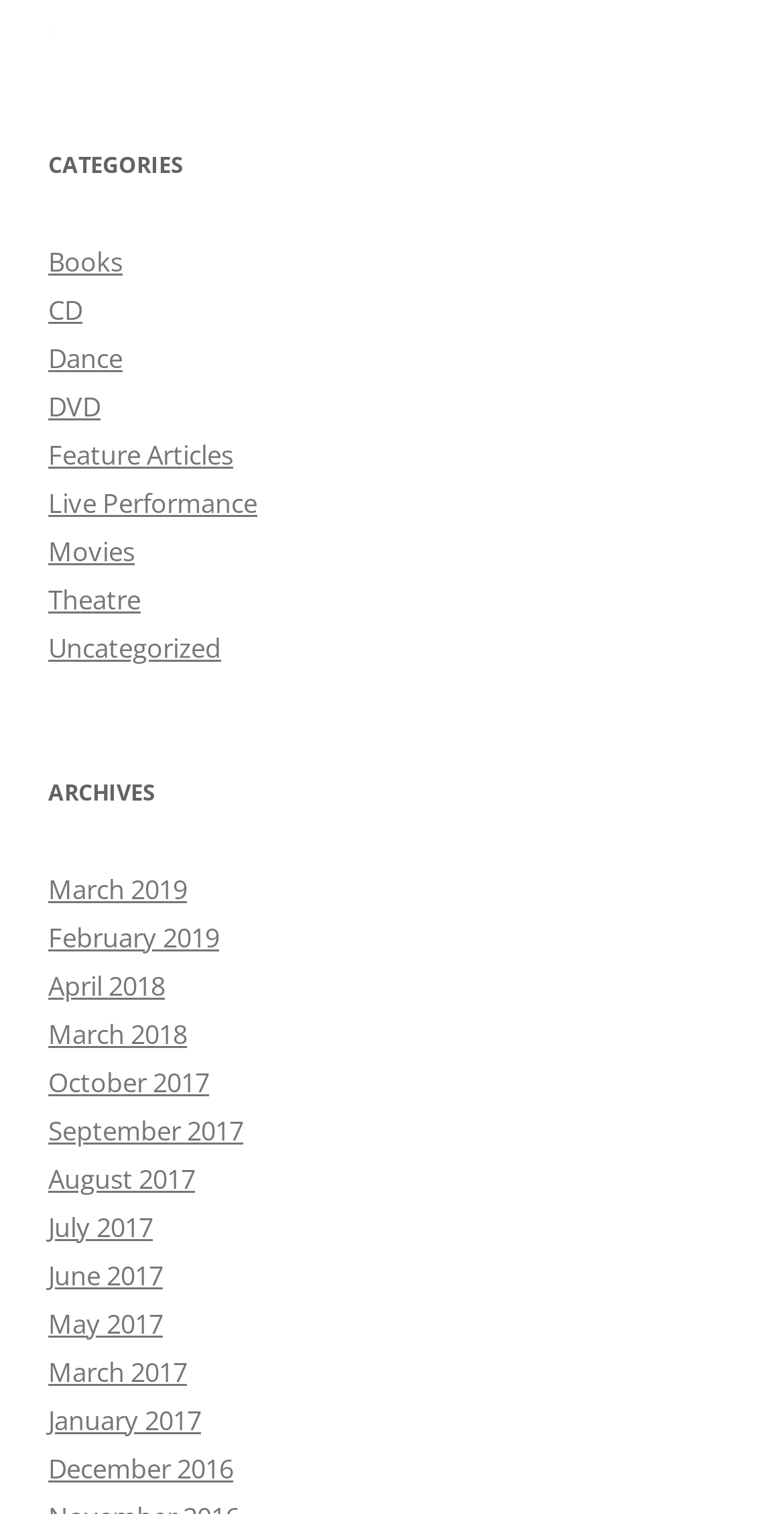What is the vertical position of the 'CATEGORIES' heading?
Use the information from the image to give a detailed answer to the question.

By comparing the y1 and y2 coordinates of the 'CATEGORIES' heading and the link elements, I found that the heading has a smaller y1 value, which suggests that it is positioned above the links.